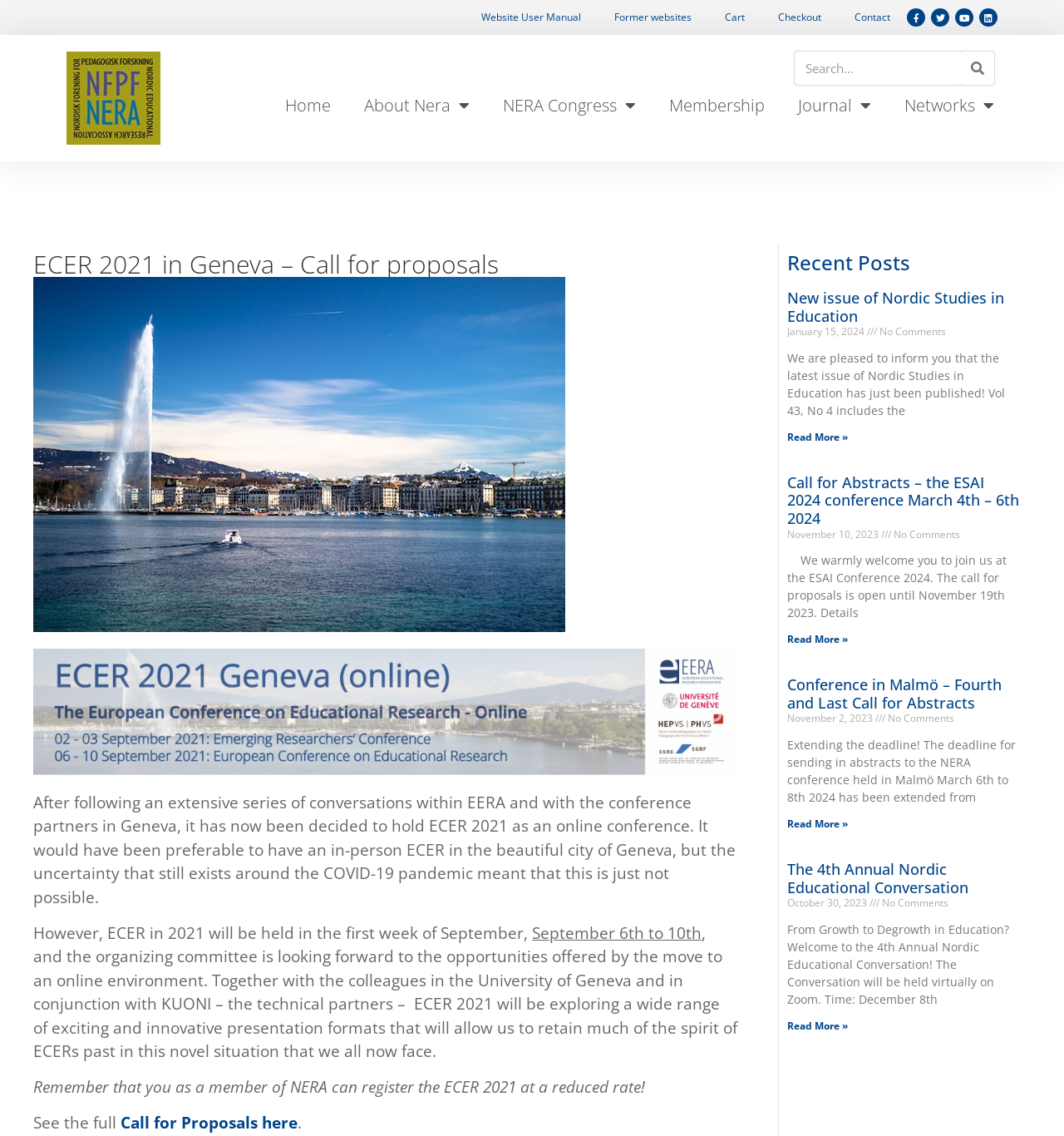Indicate the bounding box coordinates of the element that needs to be clicked to satisfy the following instruction: "Read more about New issue of Nordic Studies in Education". The coordinates should be four float numbers between 0 and 1, i.e., [left, top, right, bottom].

[0.74, 0.378, 0.797, 0.391]